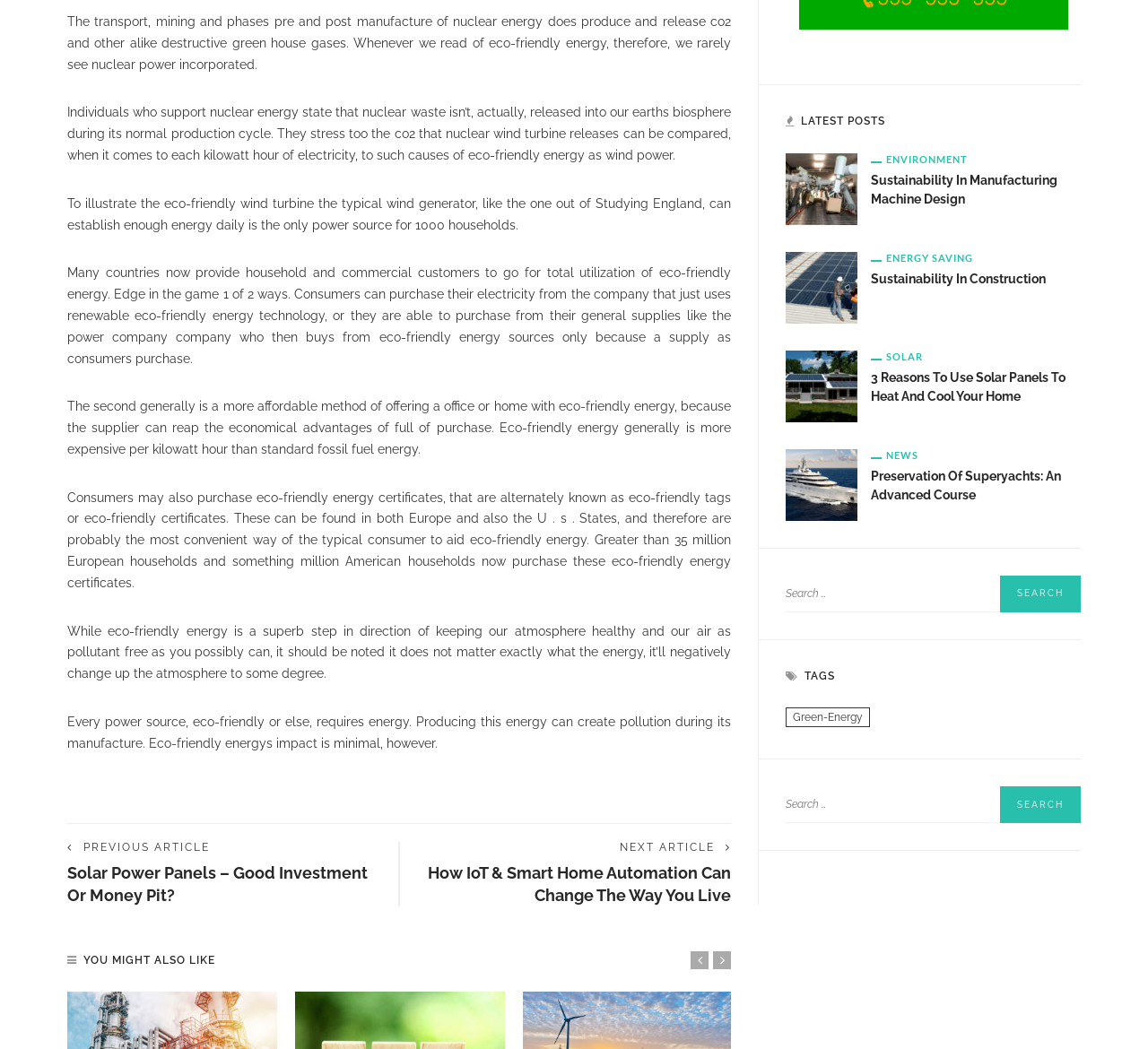How many ways are there for consumers to utilize eco-friendly energy?
Analyze the screenshot and provide a detailed answer to the question.

Consumers can utilize eco-friendly energy in two ways: either by purchasing their electricity from a company that only uses renewable eco-friendly energy technology, or by purchasing from their general suppliers who then buy from eco-friendly energy sources only because a supply as consumers purchase.